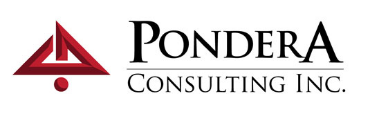What font style is 'Pondera' displayed in?
Look at the image and respond to the question as thoroughly as possible.

The caption states that the name 'Pondera' is prominently displayed in bold, uppercase font, emphasizing the consulting firm's identity. This indicates that 'Pondera' is displayed in a bold, uppercase font style.